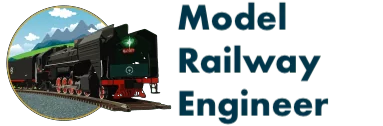What is the font style of the text 'Model Railway Engineer'?
Use the screenshot to answer the question with a single word or phrase.

Modern, bold